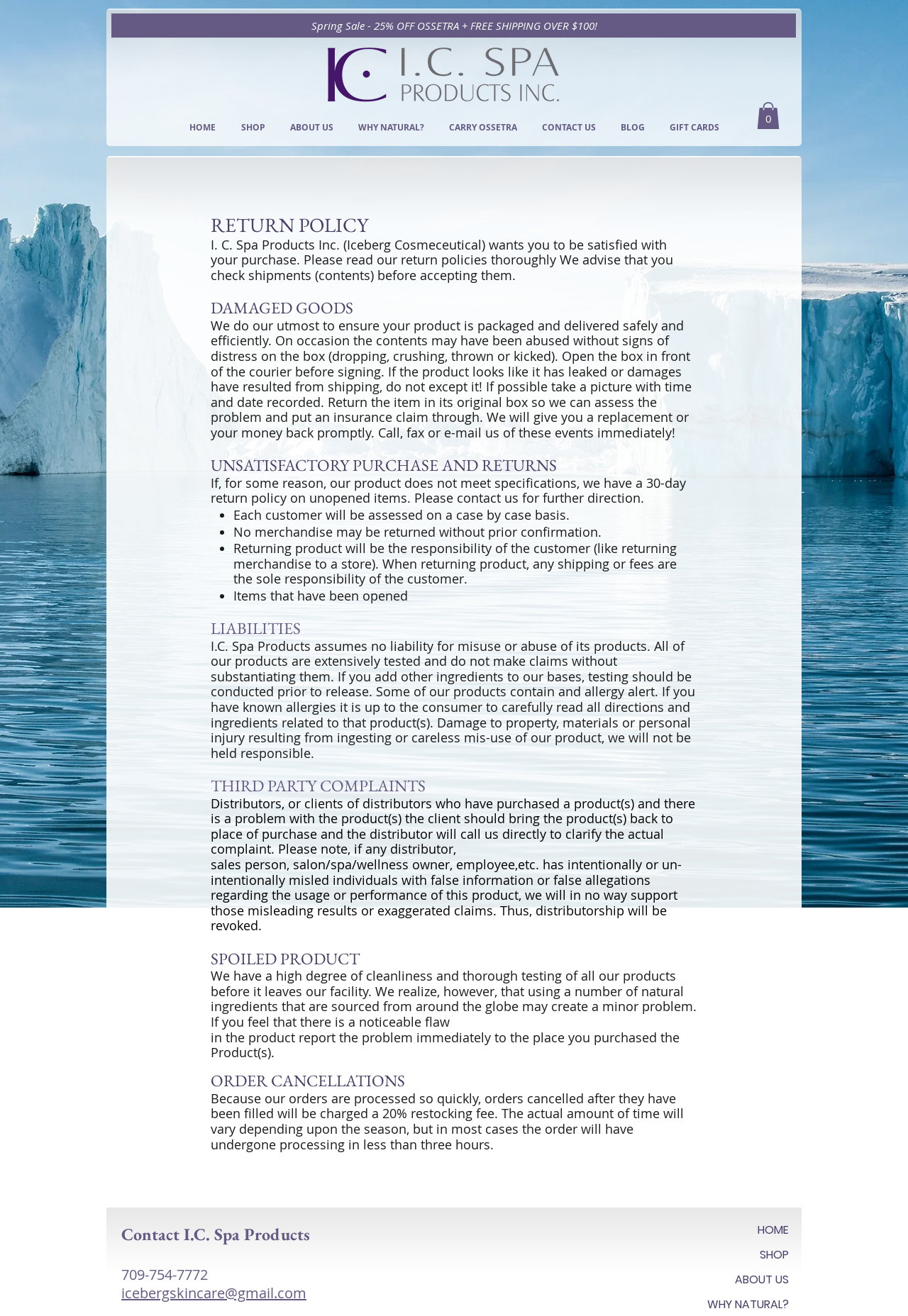Find the bounding box coordinates of the clickable region needed to perform the following instruction: "Contact I.C. Spa Products". The coordinates should be provided as four float numbers between 0 and 1, i.e., [left, top, right, bottom].

[0.134, 0.93, 0.341, 0.946]